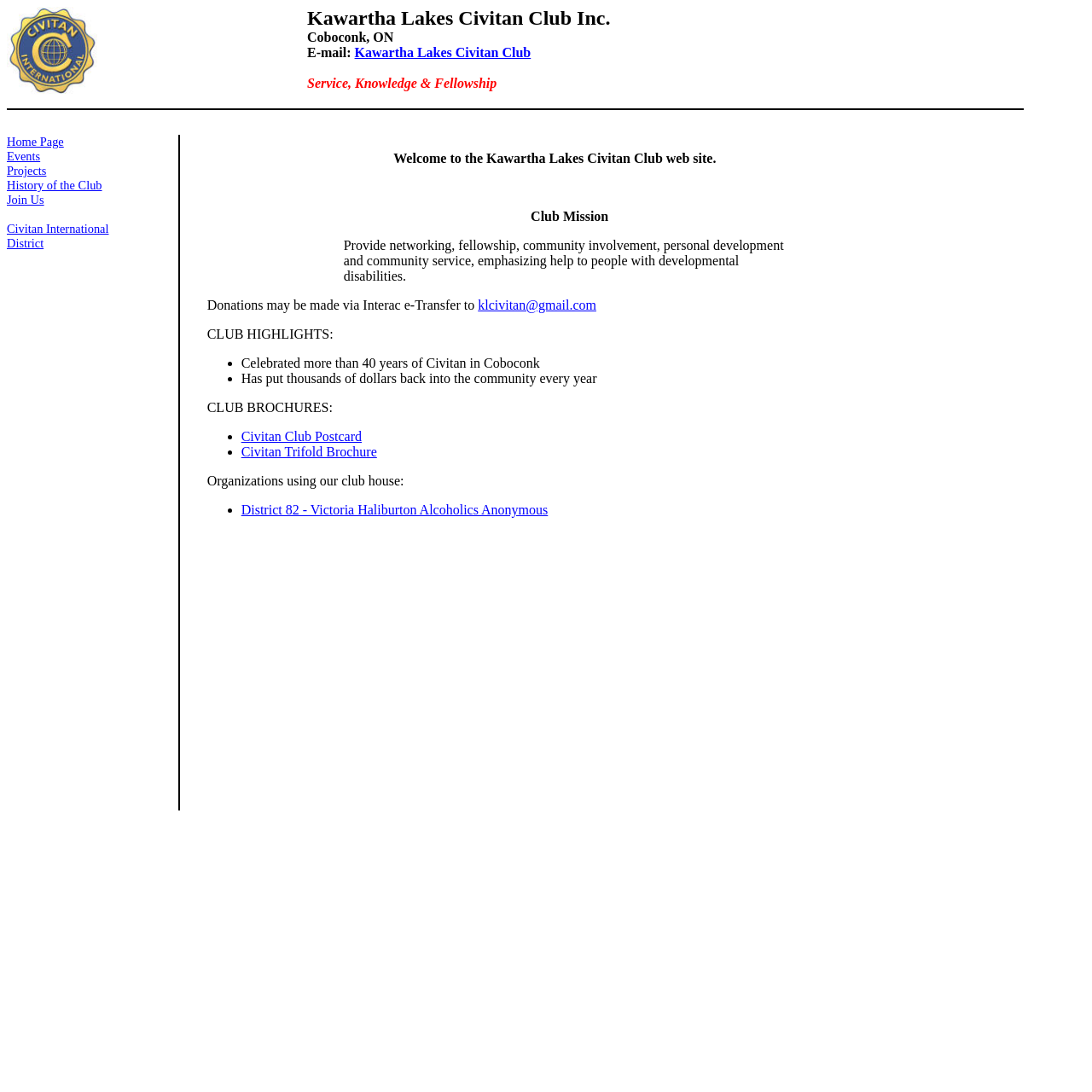Determine the bounding box coordinates of the section I need to click to execute the following instruction: "Read about the 'Club Mission'". Provide the coordinates as four float numbers between 0 and 1, i.e., [left, top, right, bottom].

[0.486, 0.191, 0.557, 0.205]